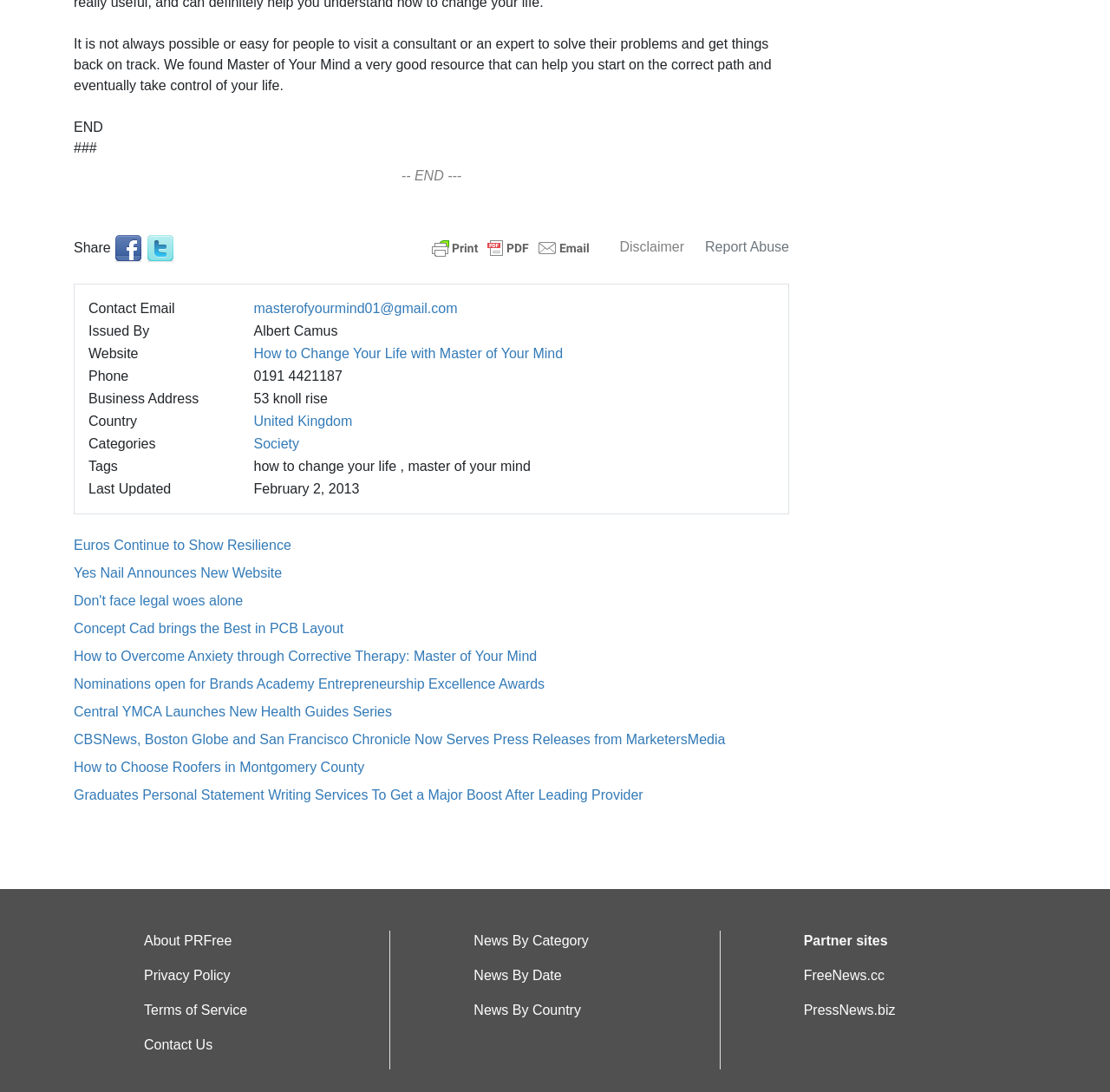Bounding box coordinates are specified in the format (top-left x, top-left y, bottom-right x, bottom-right y). All values are floating point numbers bounded between 0 and 1. Please provide the bounding box coordinate of the region this sentence describes: PressNews.biz

[0.724, 0.918, 0.807, 0.931]